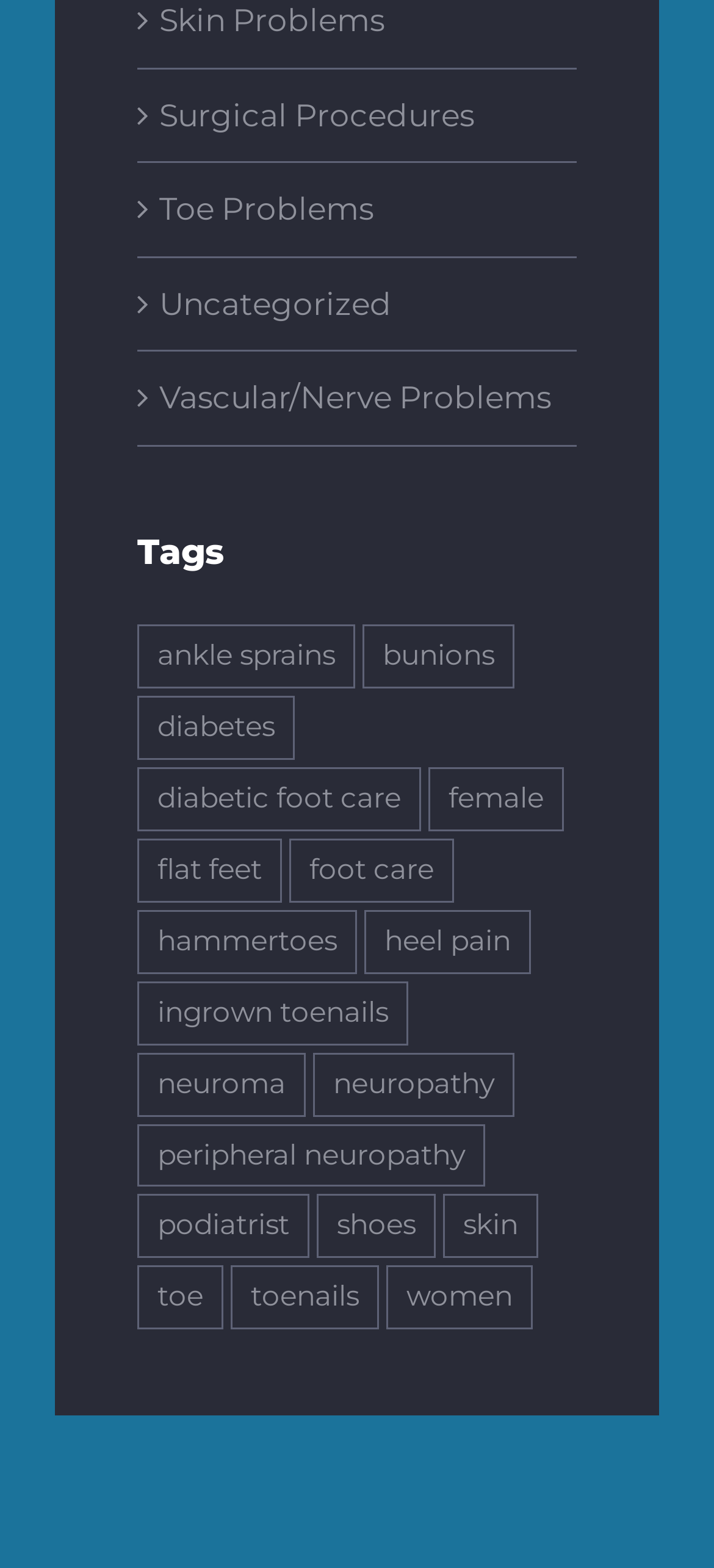Please identify the coordinates of the bounding box that should be clicked to fulfill this instruction: "Click on Surgical Procedures".

[0.223, 0.056, 0.782, 0.091]